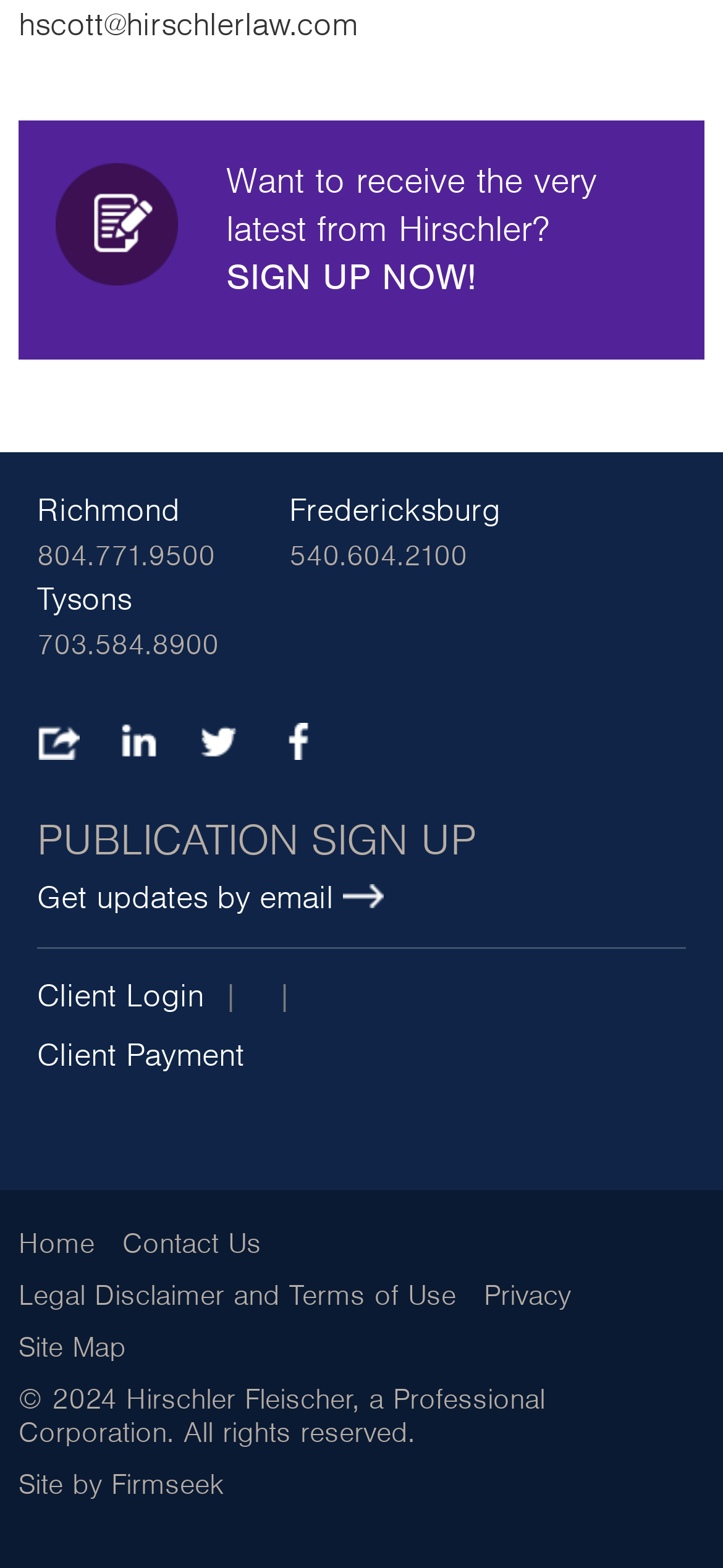Determine the bounding box coordinates of the region to click in order to accomplish the following instruction: "Contact us". Provide the coordinates as four float numbers between 0 and 1, specifically [left, top, right, bottom].

[0.169, 0.783, 0.362, 0.804]